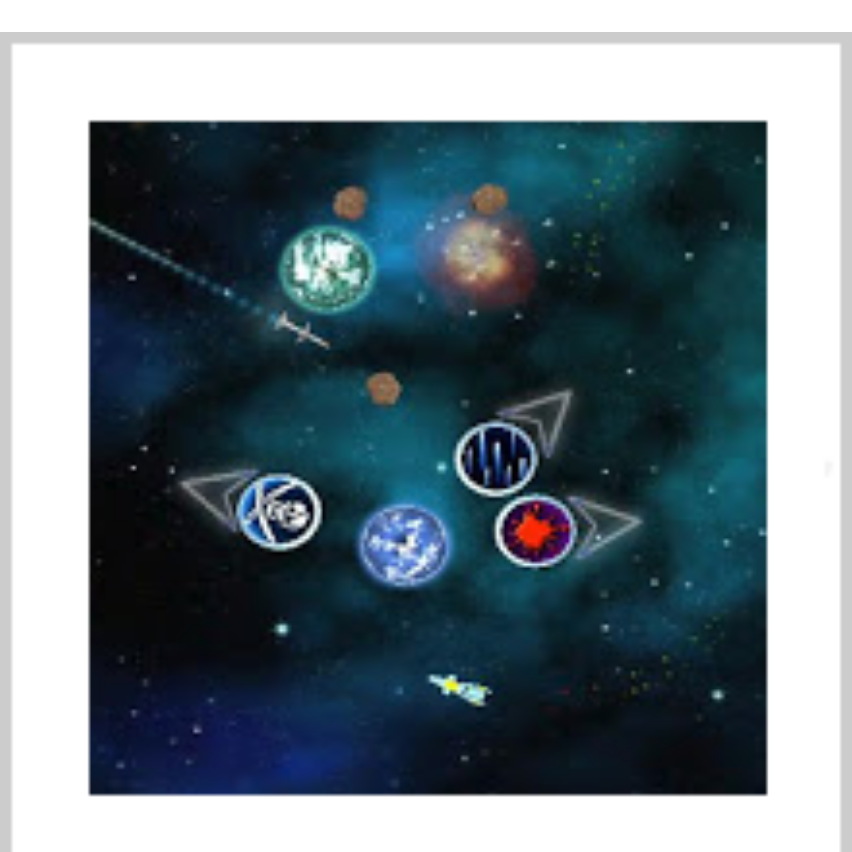Provide a thorough and detailed caption for the image.

The image depicts a vibrant and dynamic scene from the game "Galactic: Challenging and Intelligent Space Fantasy." Set against a beautifully illustrated backdrop of deep space, the composition features multiple unique planets and celestial bodies, each distinguished by its colors and textures. A spacecraft is seen navigating through the star-studded expanse, suggesting an adventurous gameplay experience. Notably, the planets are arranged strategically, hinting at interactive gameplay mechanics, where players may aim to explore or interact with these fantastical elements. The overall aesthetic evokes a sense of excitement and exploration, perfectly aligning with the game's themes of skill, intelligence, and engaging action in the realm of space fantasy.